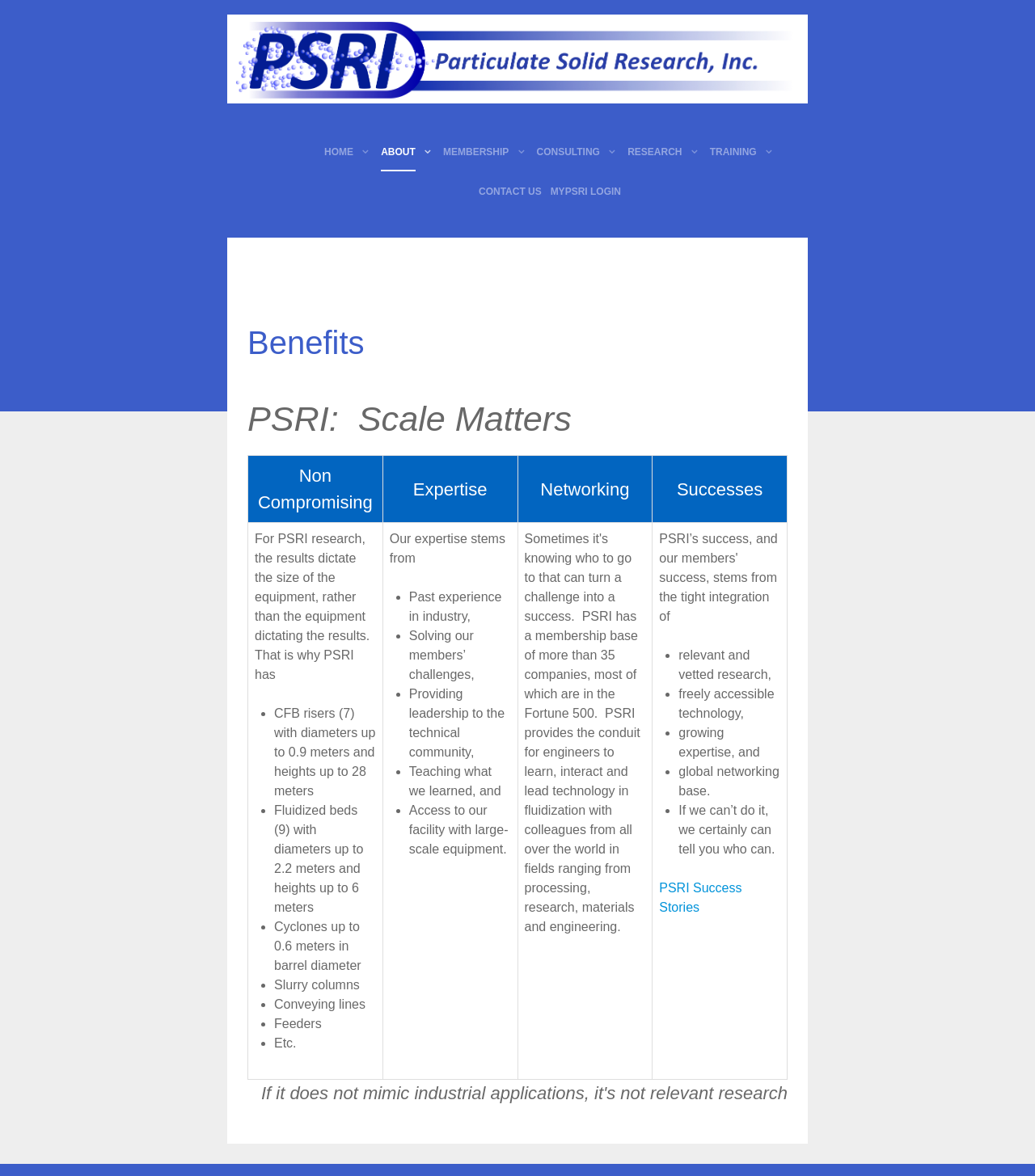Please identify the bounding box coordinates of the clickable area that will fulfill the following instruction: "Login to myPSRI". The coordinates should be in the format of four float numbers between 0 and 1, i.e., [left, top, right, bottom].

[0.532, 0.158, 0.6, 0.168]